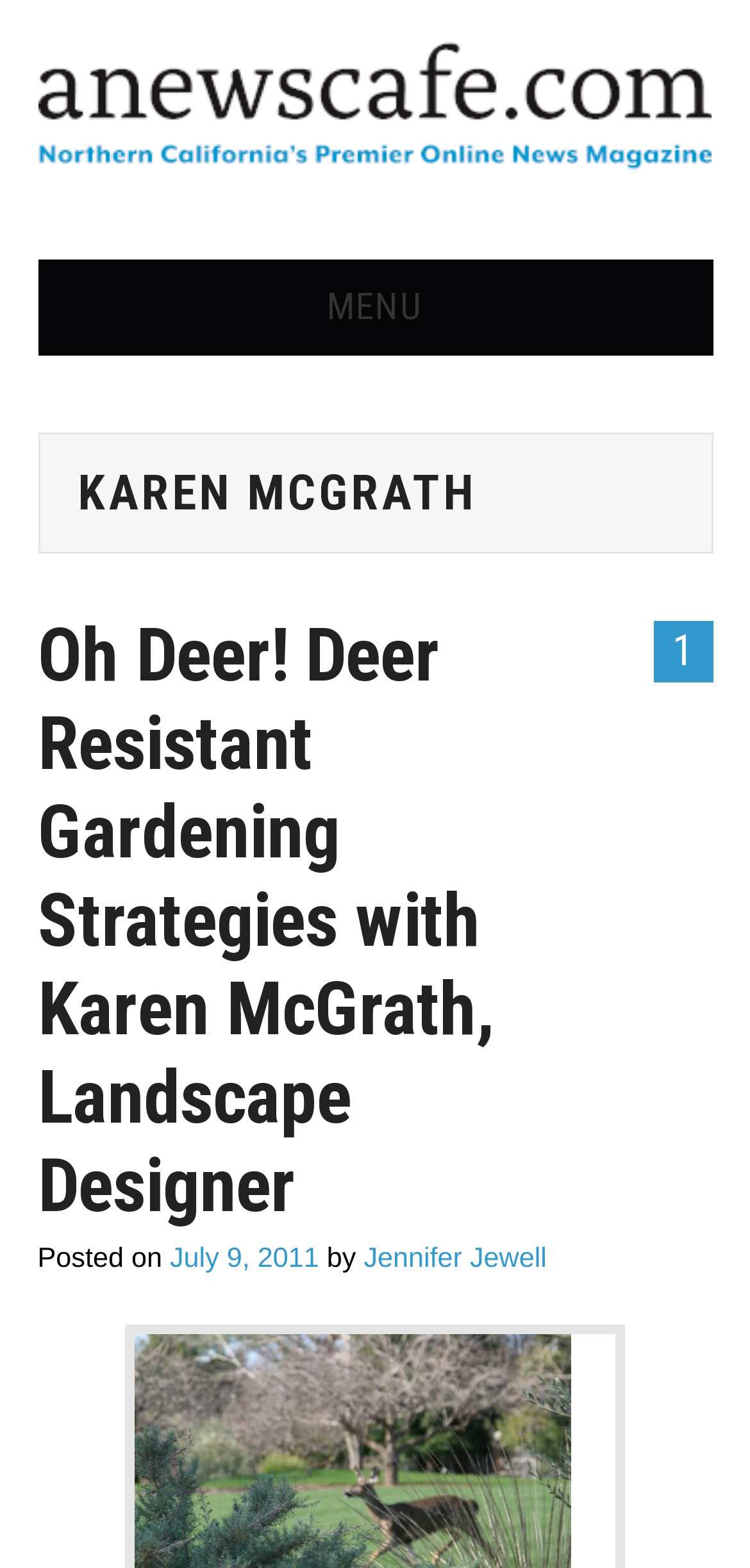How many links are in the menu?
Answer the question with a single word or phrase by looking at the picture.

7